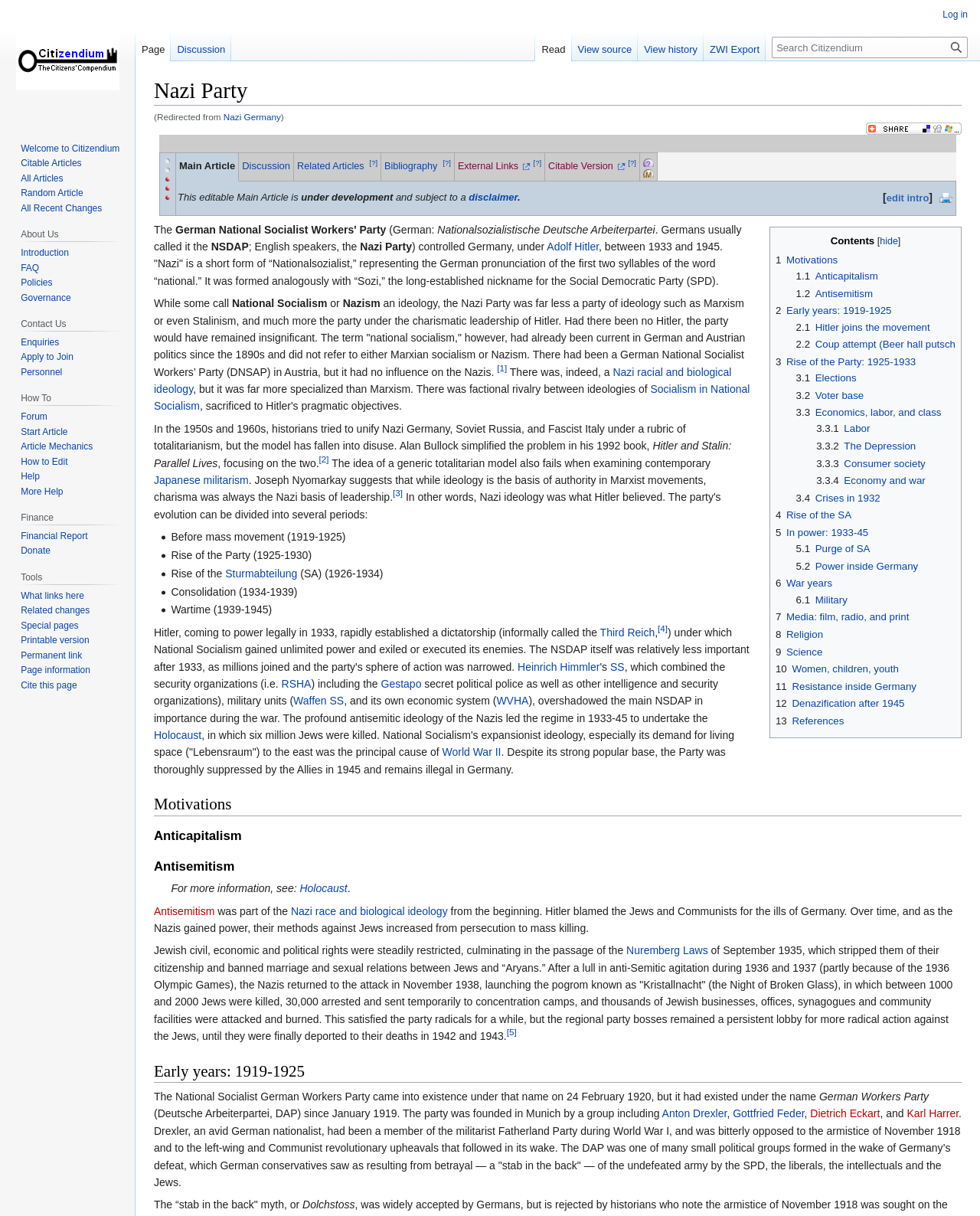What is the topic of section 3.3.1?
From the image, respond with a single word or phrase.

Labor